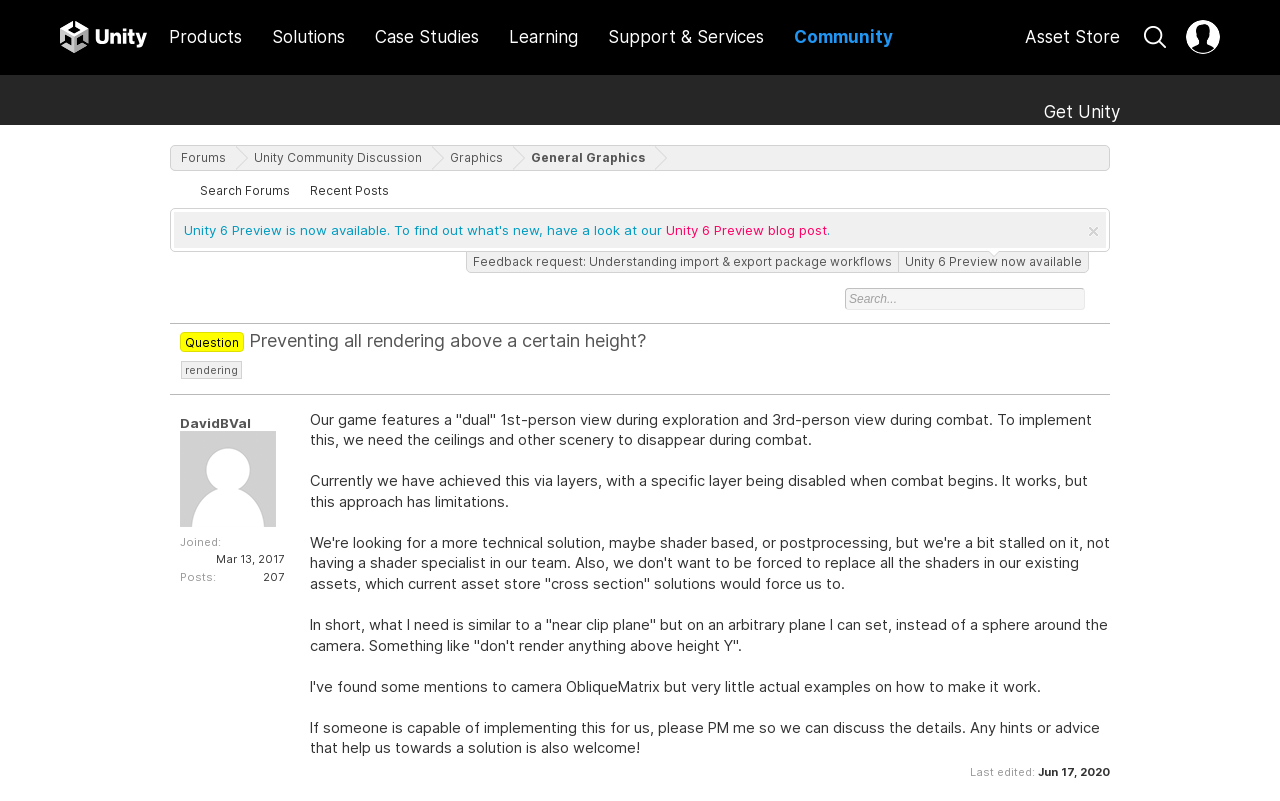Predict the bounding box coordinates of the area that should be clicked to accomplish the following instruction: "Click on the link to get Unity". The bounding box coordinates should consist of four float numbers between 0 and 1, i.e., [left, top, right, bottom].

[0.816, 0.094, 0.875, 0.187]